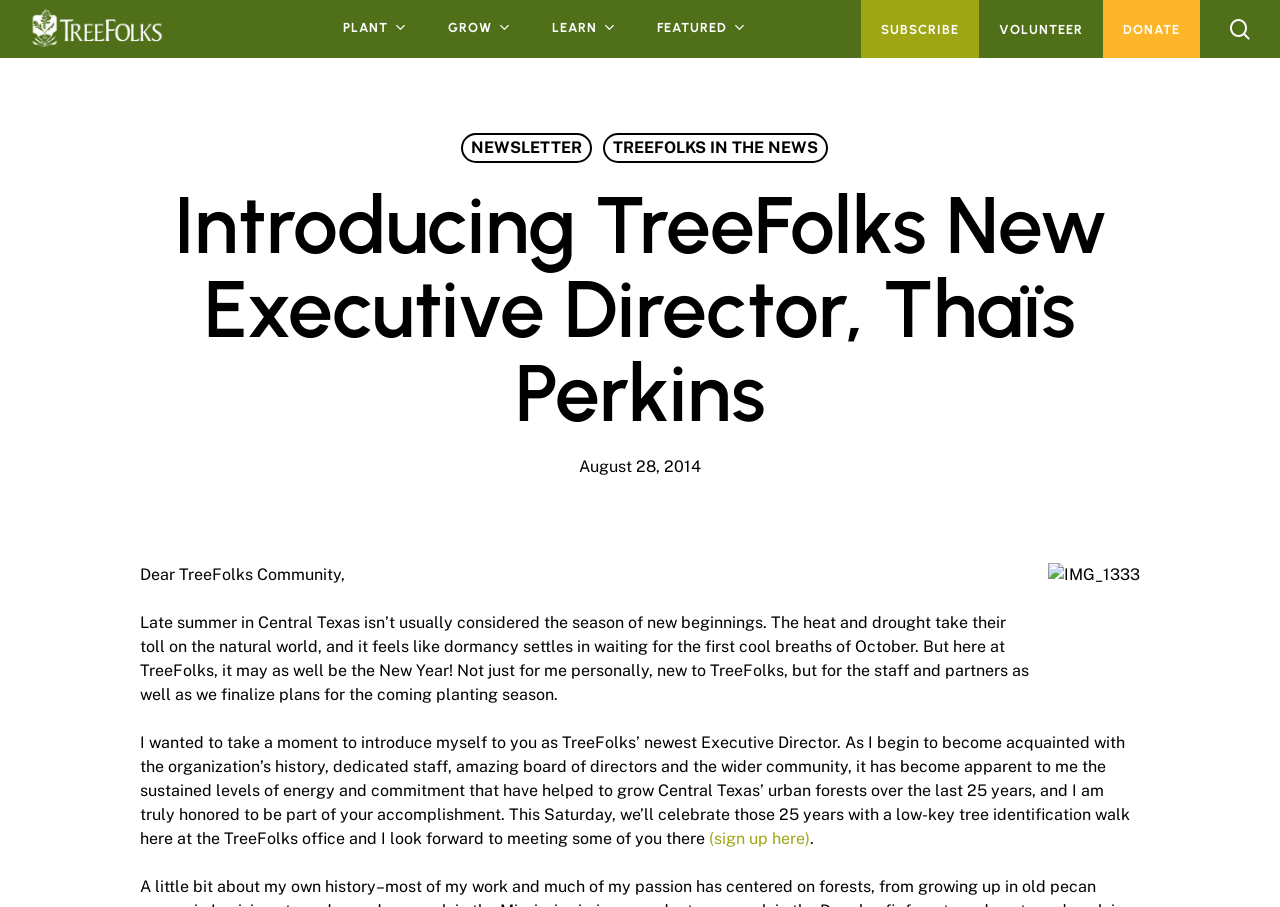Please provide the bounding box coordinates in the format (top-left x, top-left y, bottom-right x, bottom-right y). Remember, all values are floating point numbers between 0 and 1. What is the bounding box coordinate of the region described as: (sign up here)

[0.554, 0.914, 0.633, 0.935]